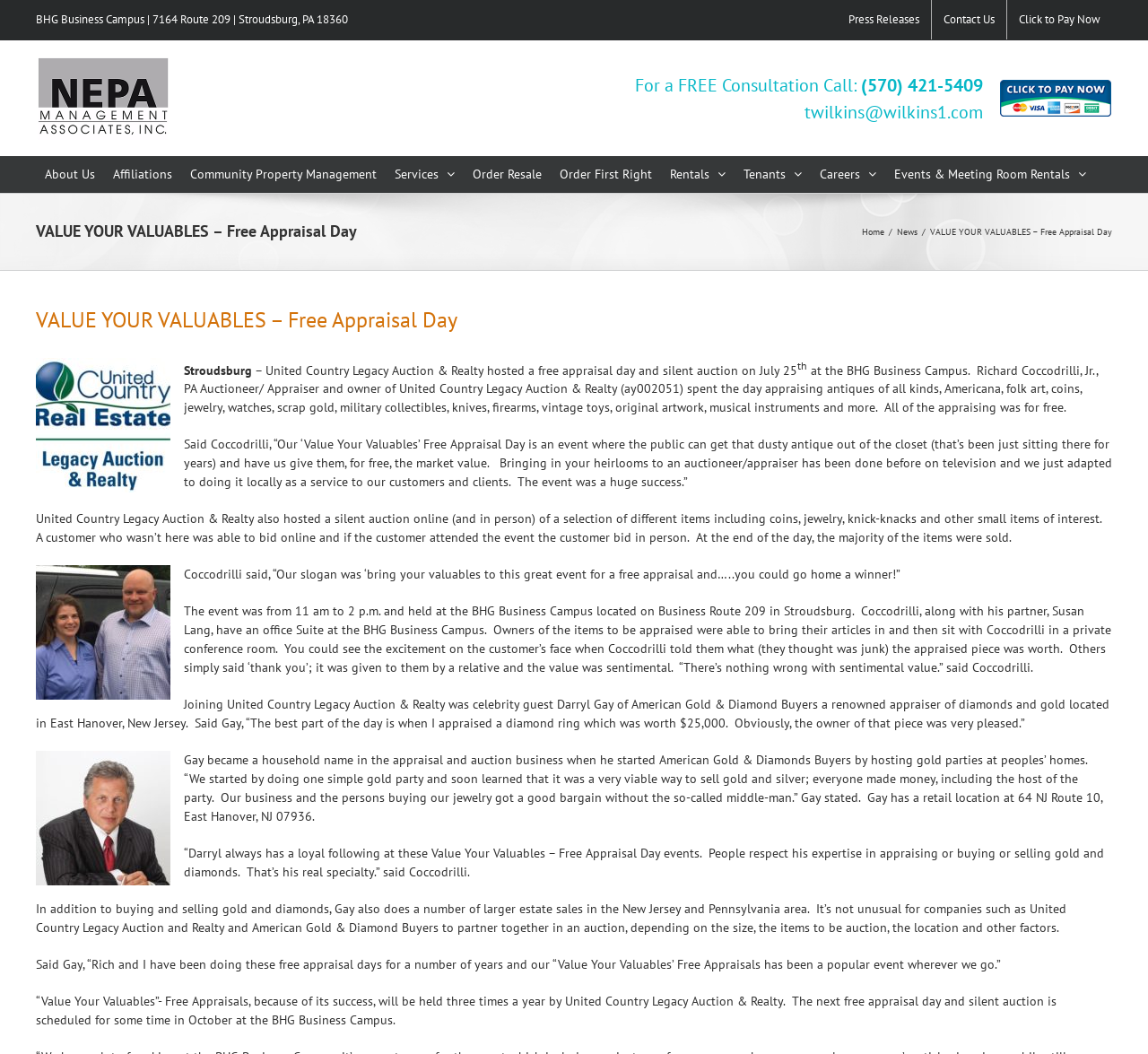When is the next free appraisal day and silent auction scheduled?
Examine the image and give a concise answer in one word or a short phrase.

October